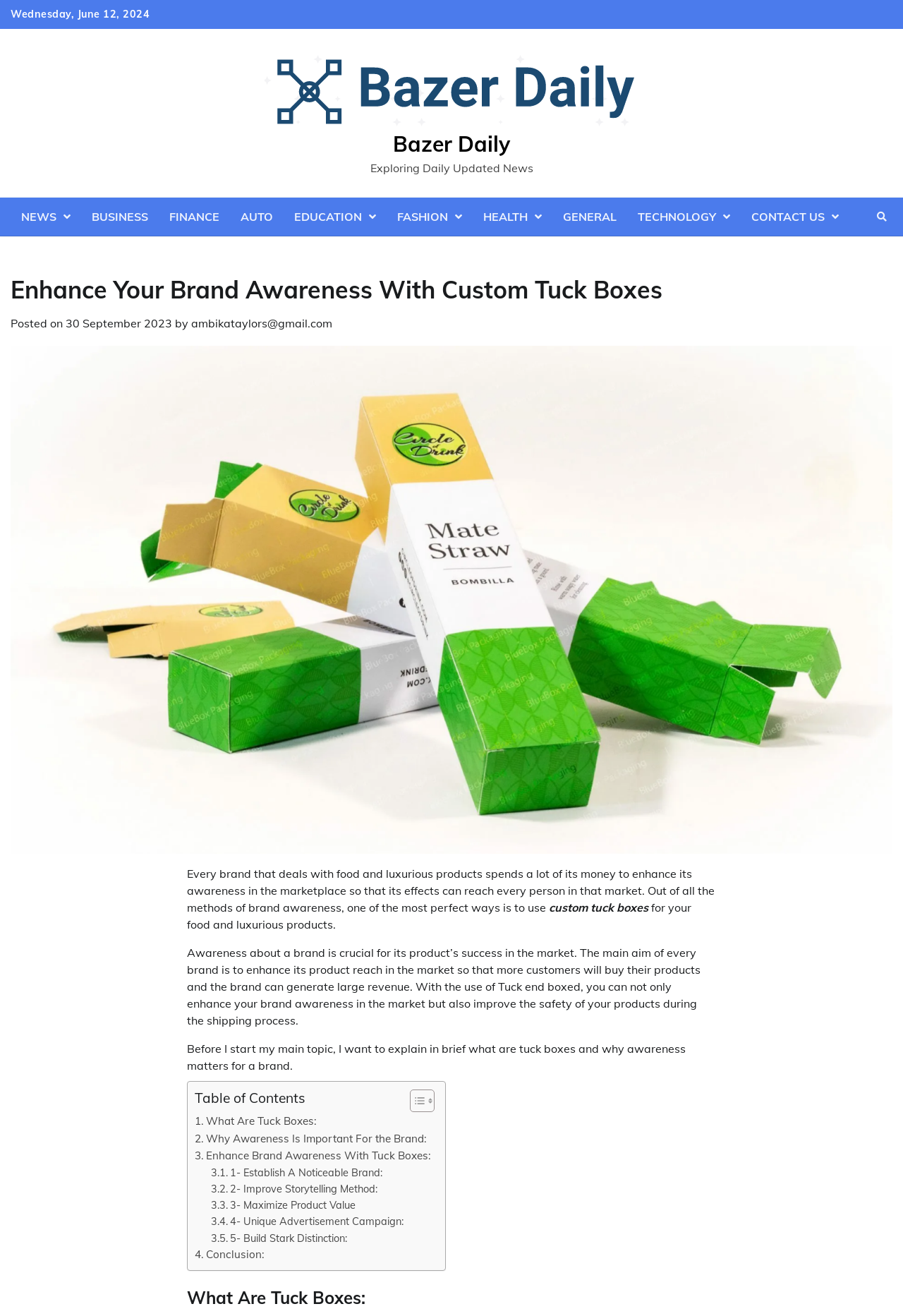Please identify the bounding box coordinates of the clickable region that I should interact with to perform the following instruction: "Learn more about the Wisconsin Department of Tourism". The coordinates should be expressed as four float numbers between 0 and 1, i.e., [left, top, right, bottom].

None